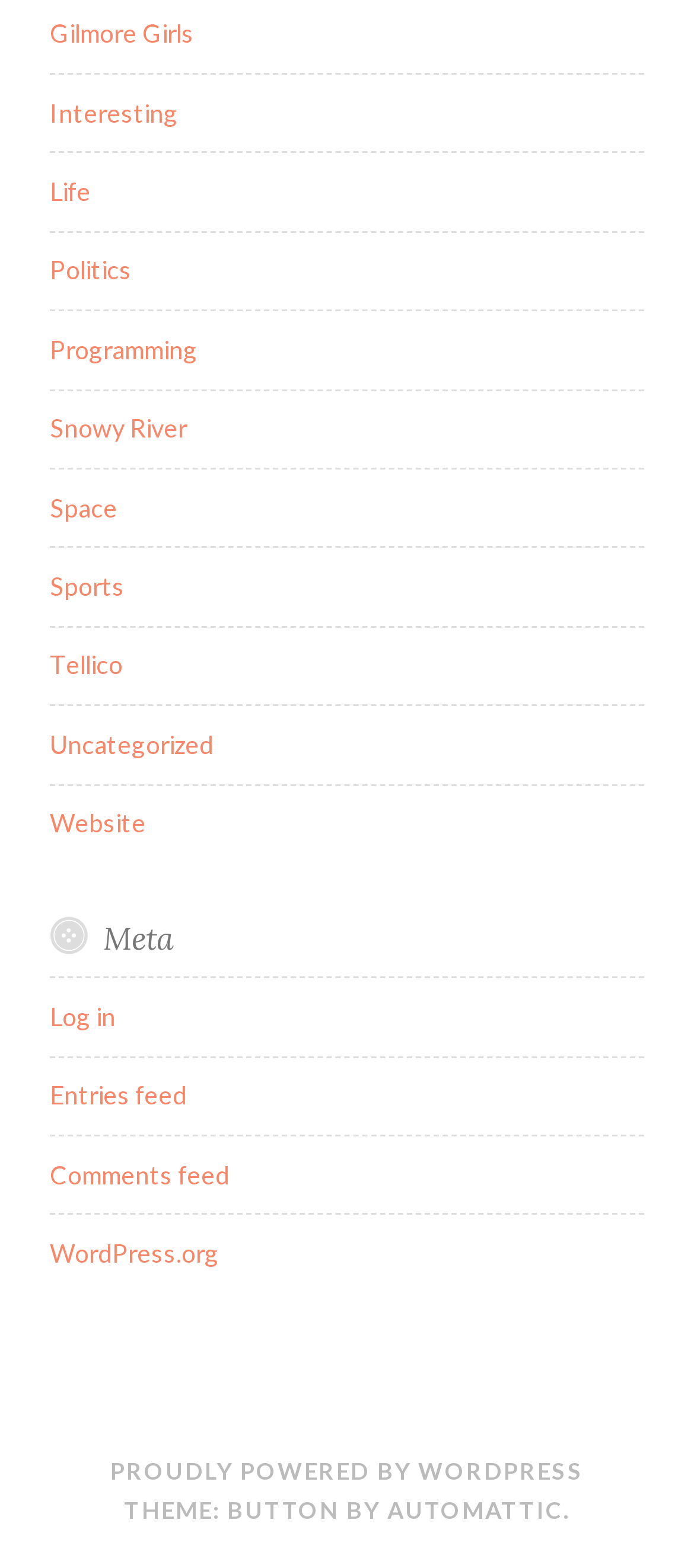Locate the bounding box of the UI element with the following description: "Proudly powered by WordPress".

[0.159, 0.929, 0.841, 0.947]